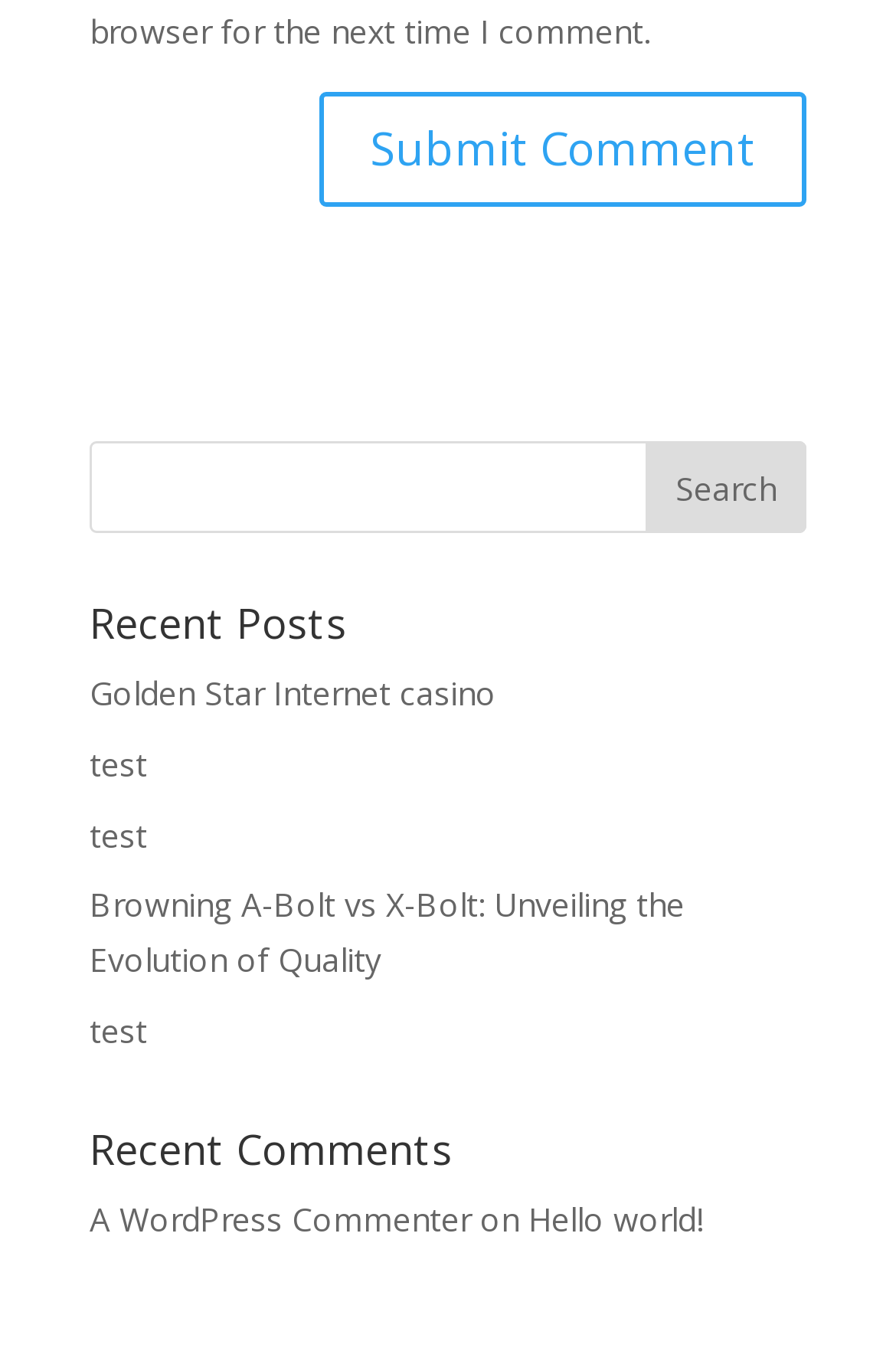What is the text on the search button?
By examining the image, provide a one-word or phrase answer.

Search